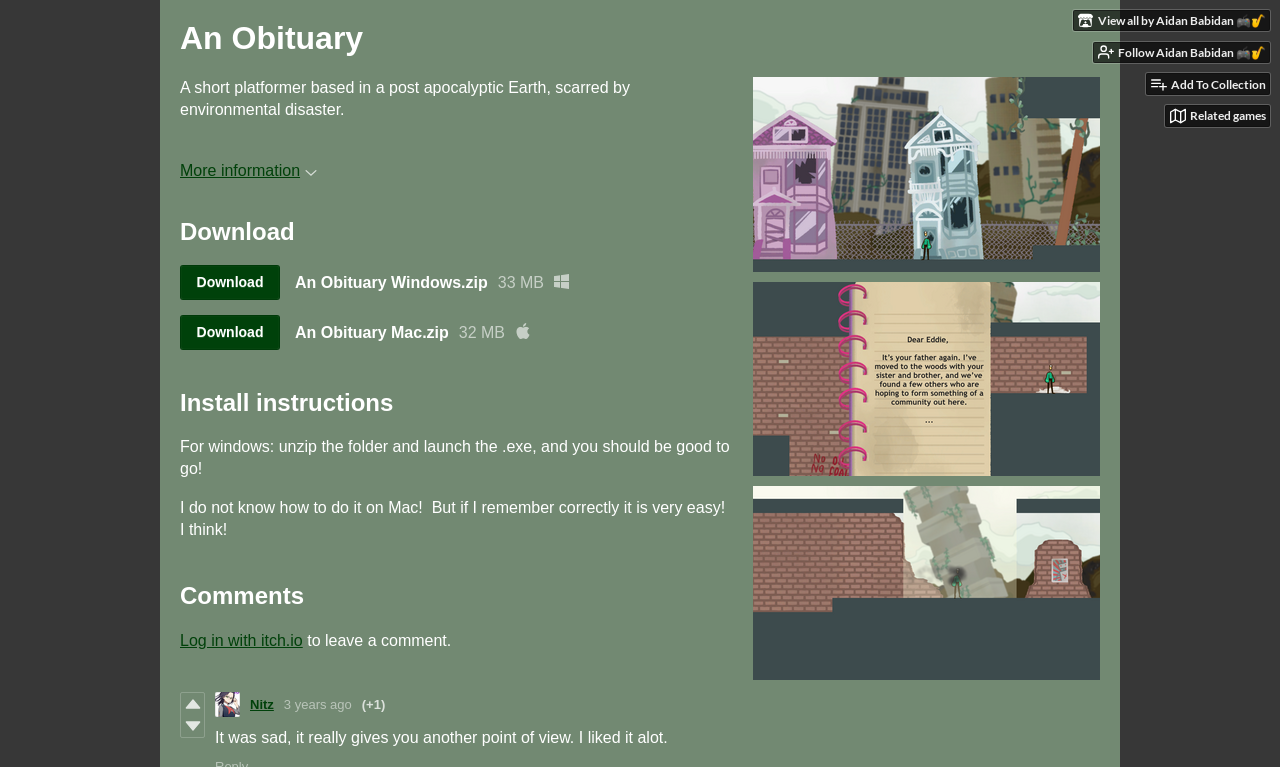Observe the image and answer the following question in detail: What is the size of the Windows version of the game?

The size of the Windows version of the game can be found in the StaticText element with the text '33 MB' which is located near the link element with the text 'Download' and the strong element with the text 'An Obituary Windows.zip'.